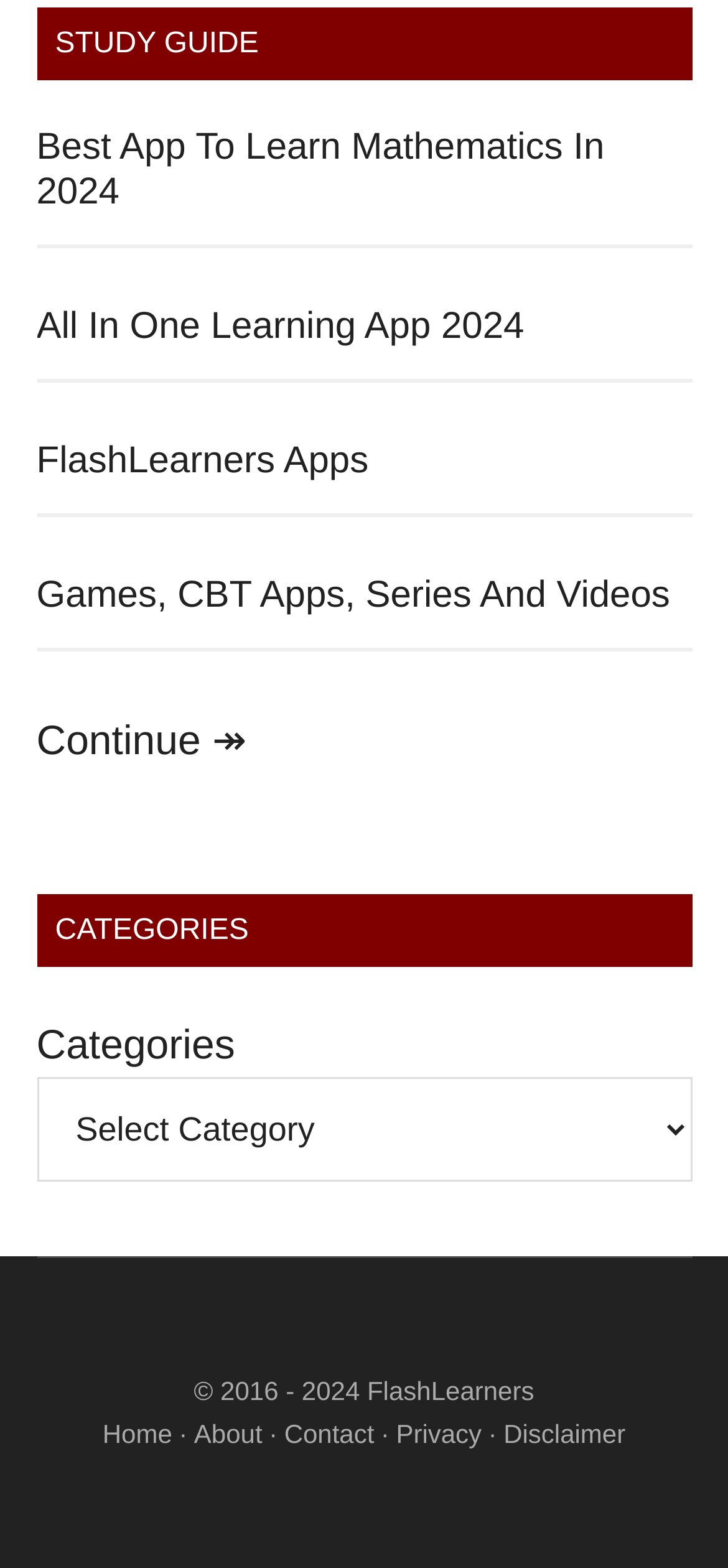From the details in the image, provide a thorough response to the question: What is the name of the website?

The website's name can be inferred from the copyright information at the bottom of the webpage, which mentions '© 2016 - 2024 FlashLearners', indicating that the website is owned by FlashLearners.